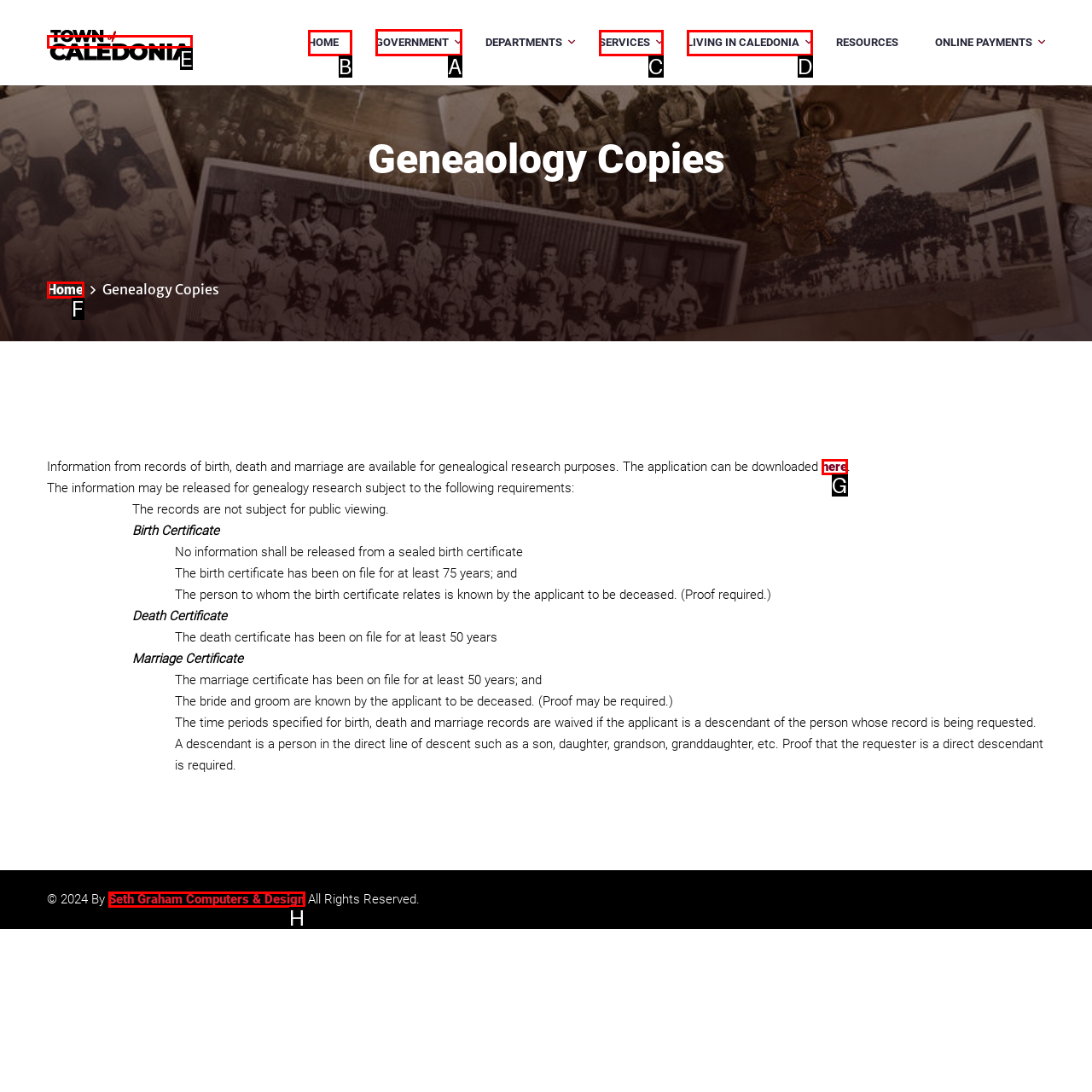Point out the HTML element I should click to achieve the following task: Click the GOVERNMENT link Provide the letter of the selected option from the choices.

A